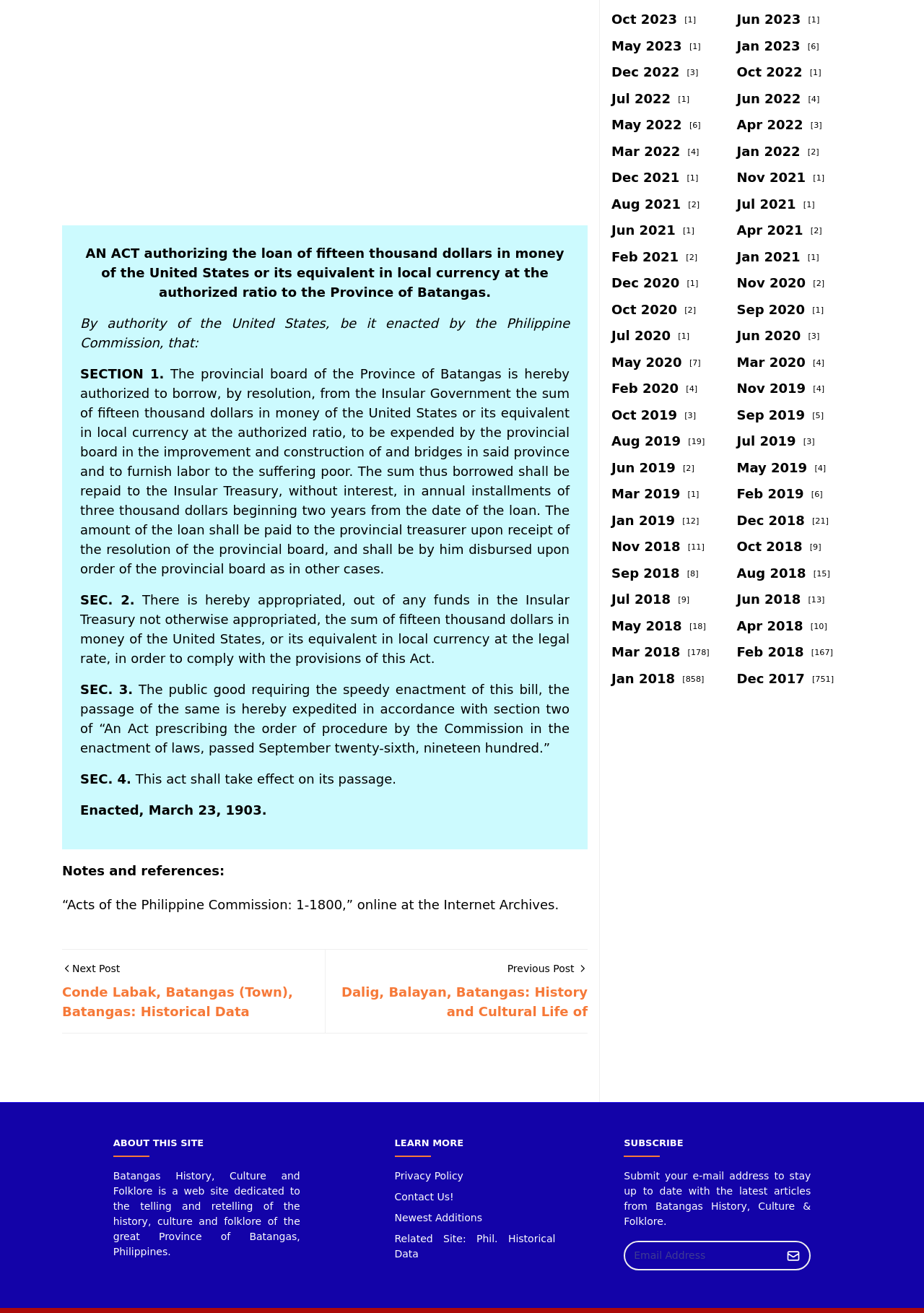Using the provided description Related Site: Phil. Historical Data, find the bounding box coordinates for the UI element. Provide the coordinates in (top-left x, top-left y, bottom-right x, bottom-right y) format, ensuring all values are between 0 and 1.

[0.427, 0.939, 0.601, 0.959]